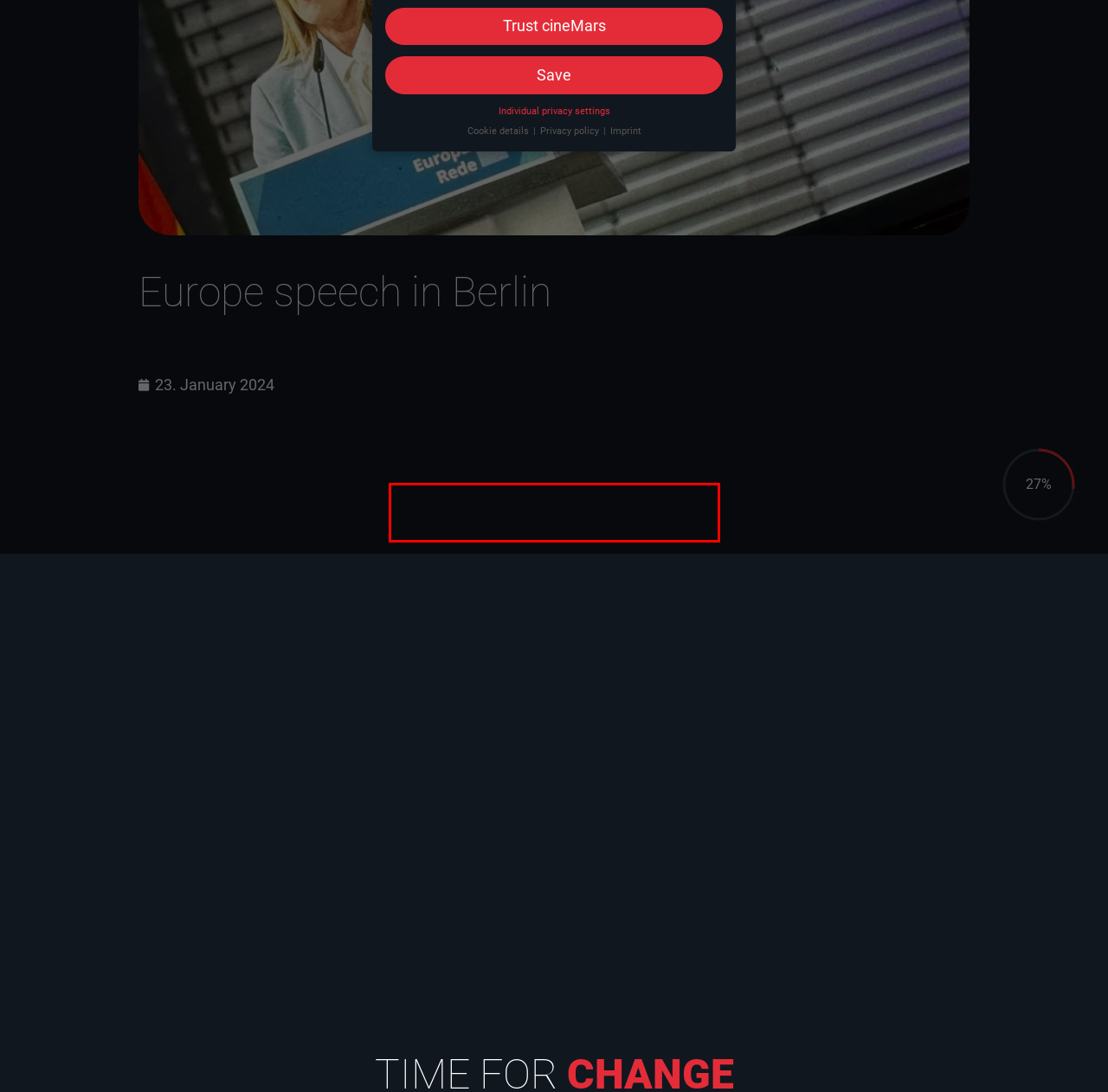Your task is to recognize and extract the text content from the UI element enclosed in the red bounding box on the webpage screenshot.

Inhalte von Videoplattformen und Social-Media-Plattformen werden standardmäßig blockiert. Wenn Cookies von externen Medien akzeptiert werden, bedarf der Zugriff auf diese Inhalte keiner manuellen Einwilligung mehr.